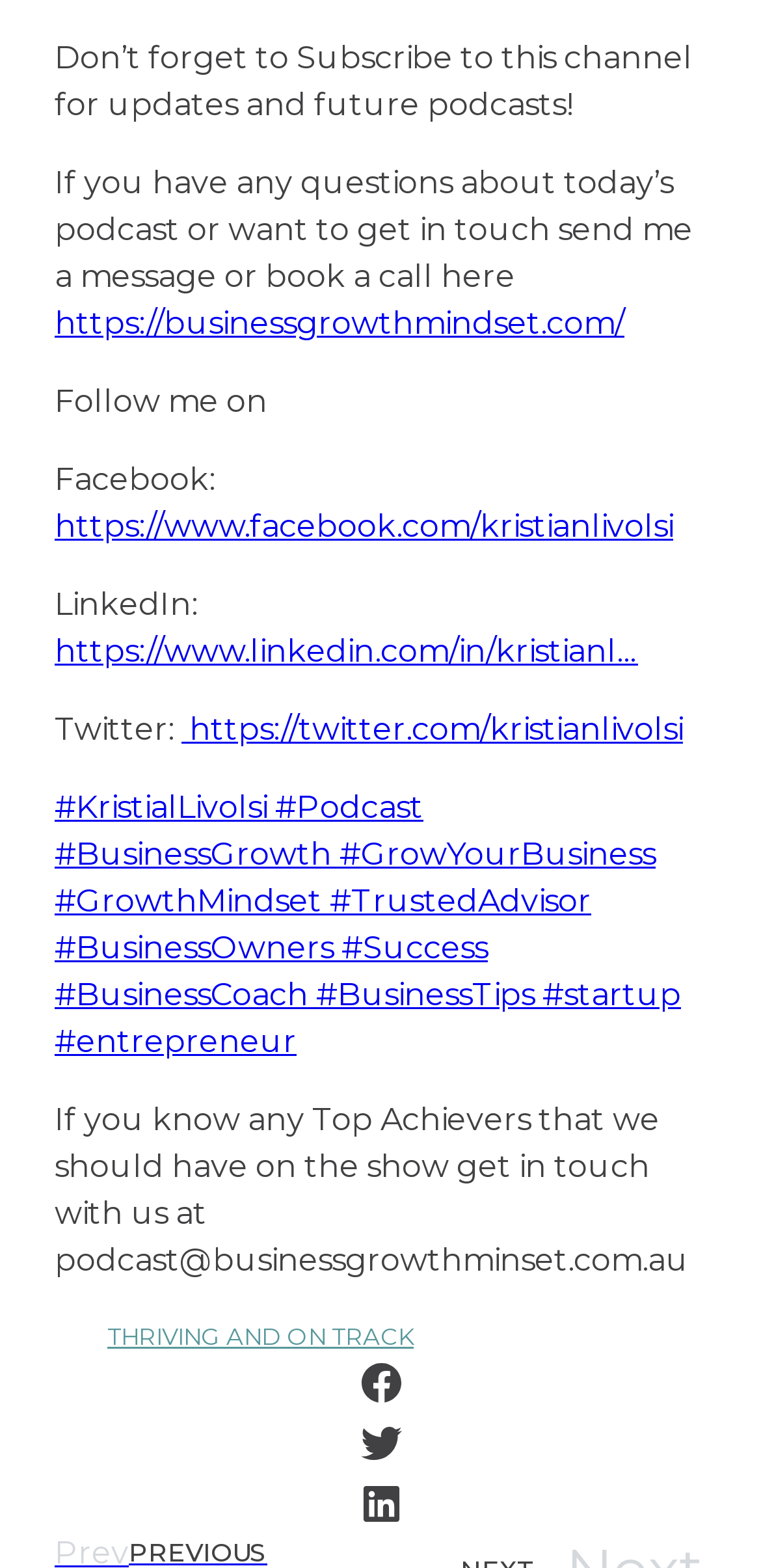What is the email address to contact for podcast-related queries?
Look at the image and answer the question using a single word or phrase.

podcast@businessgrowthmindset.com.au